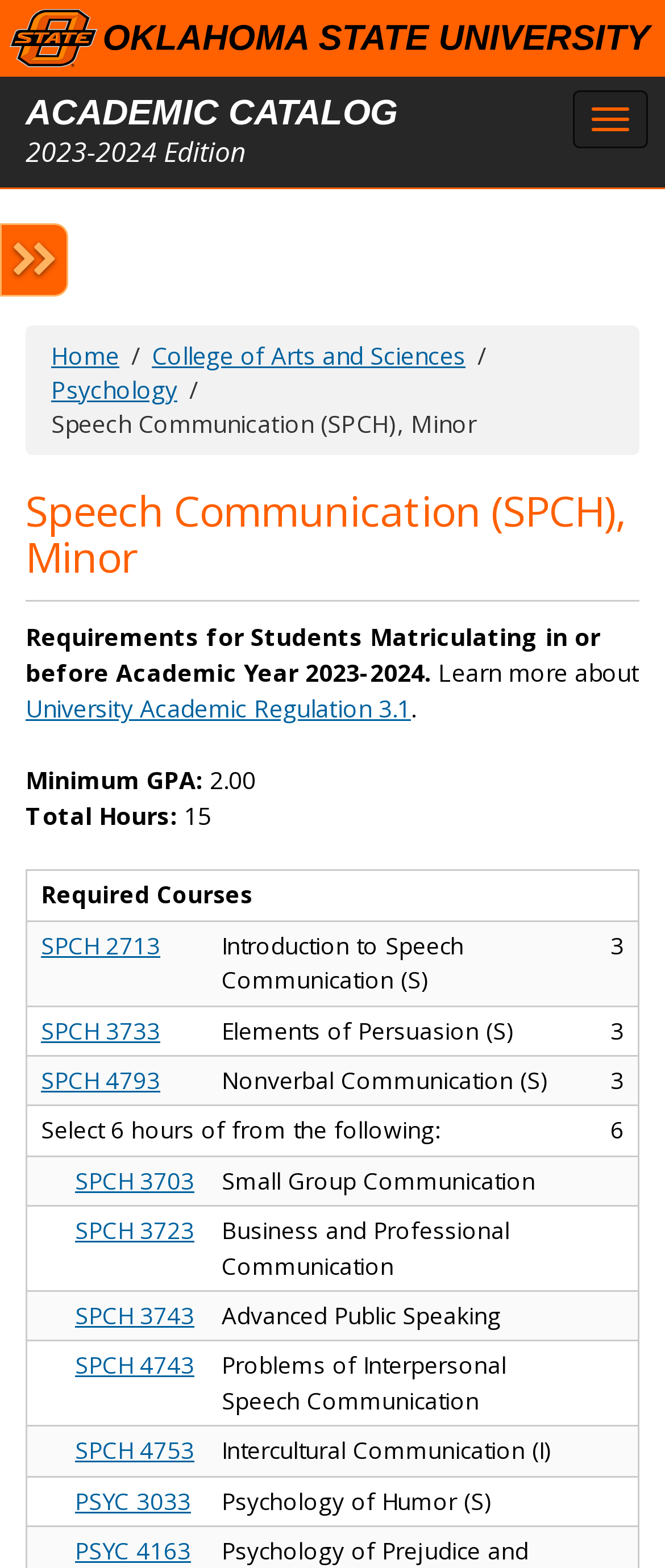What is the name of the university? Refer to the image and provide a one-word or short phrase answer.

Oklahoma State University